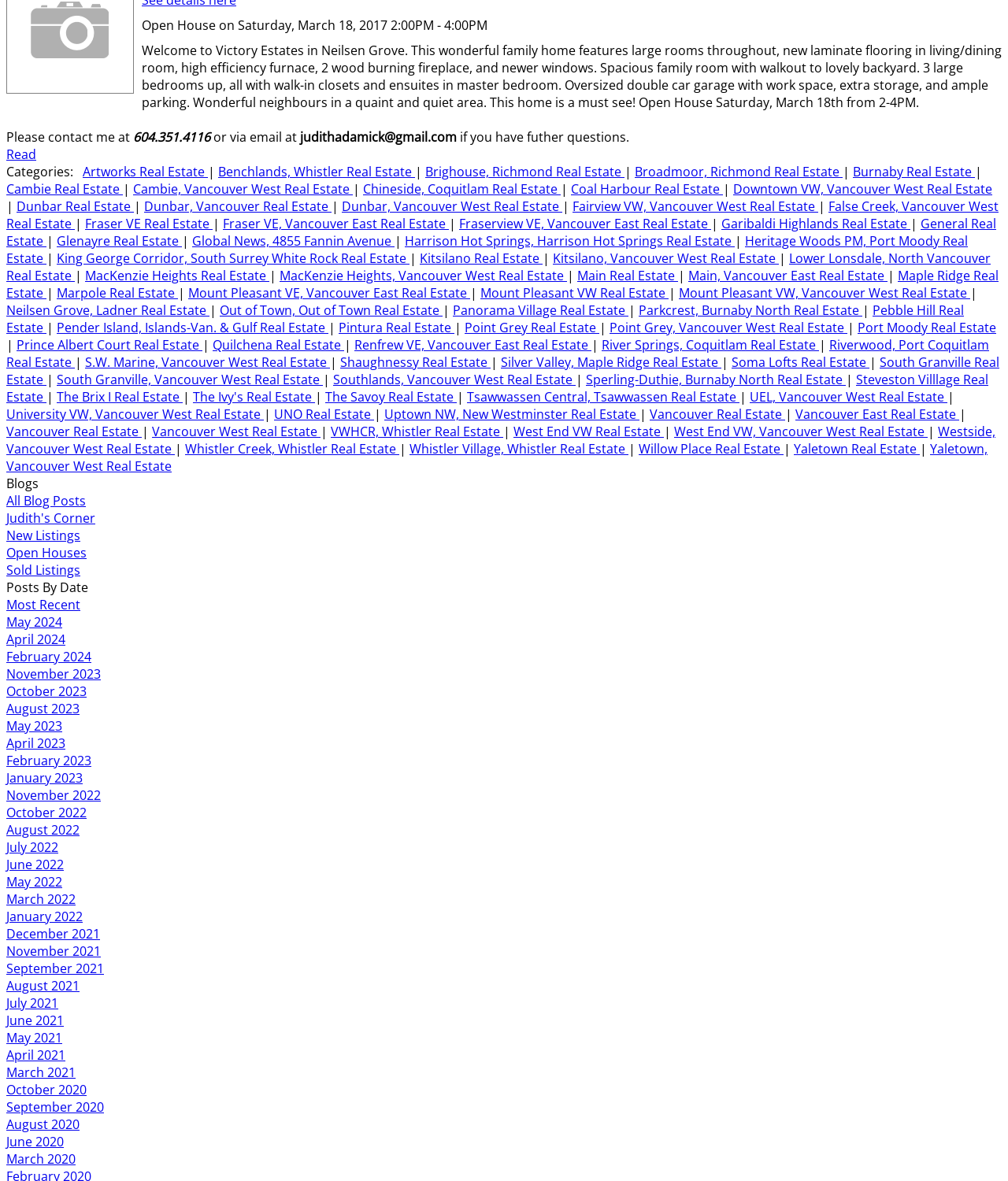Locate the bounding box coordinates of the element to click to perform the following action: 'Search for properties in Neilsen Grove'. The coordinates should be given as four float values between 0 and 1, in the form of [left, top, right, bottom].

[0.006, 0.256, 0.208, 0.27]